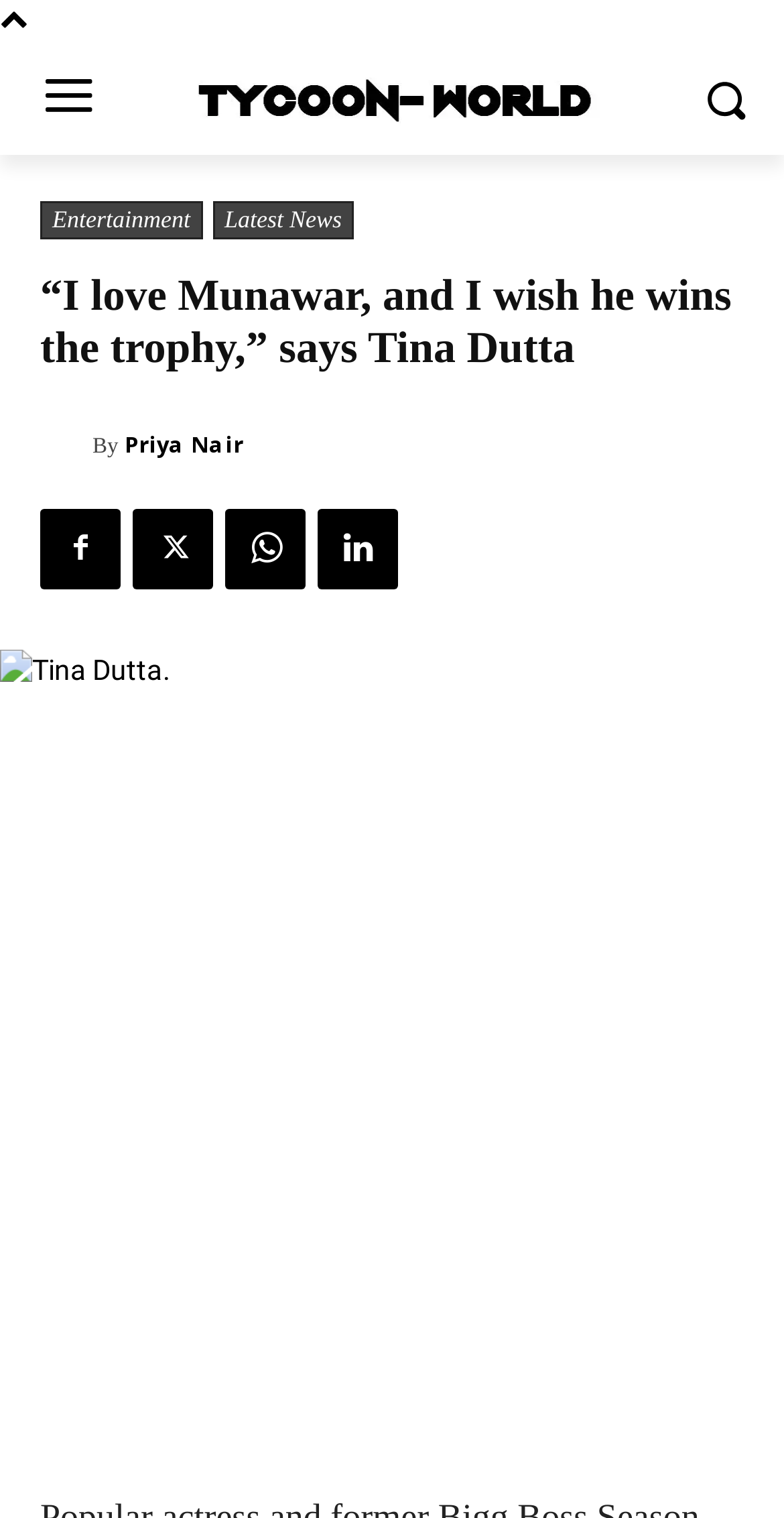Locate the bounding box of the UI element described in the following text: "Linkedin".

[0.405, 0.335, 0.508, 0.388]